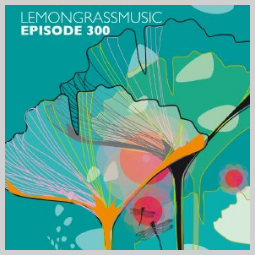Provide your answer in one word or a succinct phrase for the question: 
What colors are used in the abstract representations?

Teal, orange, and pink